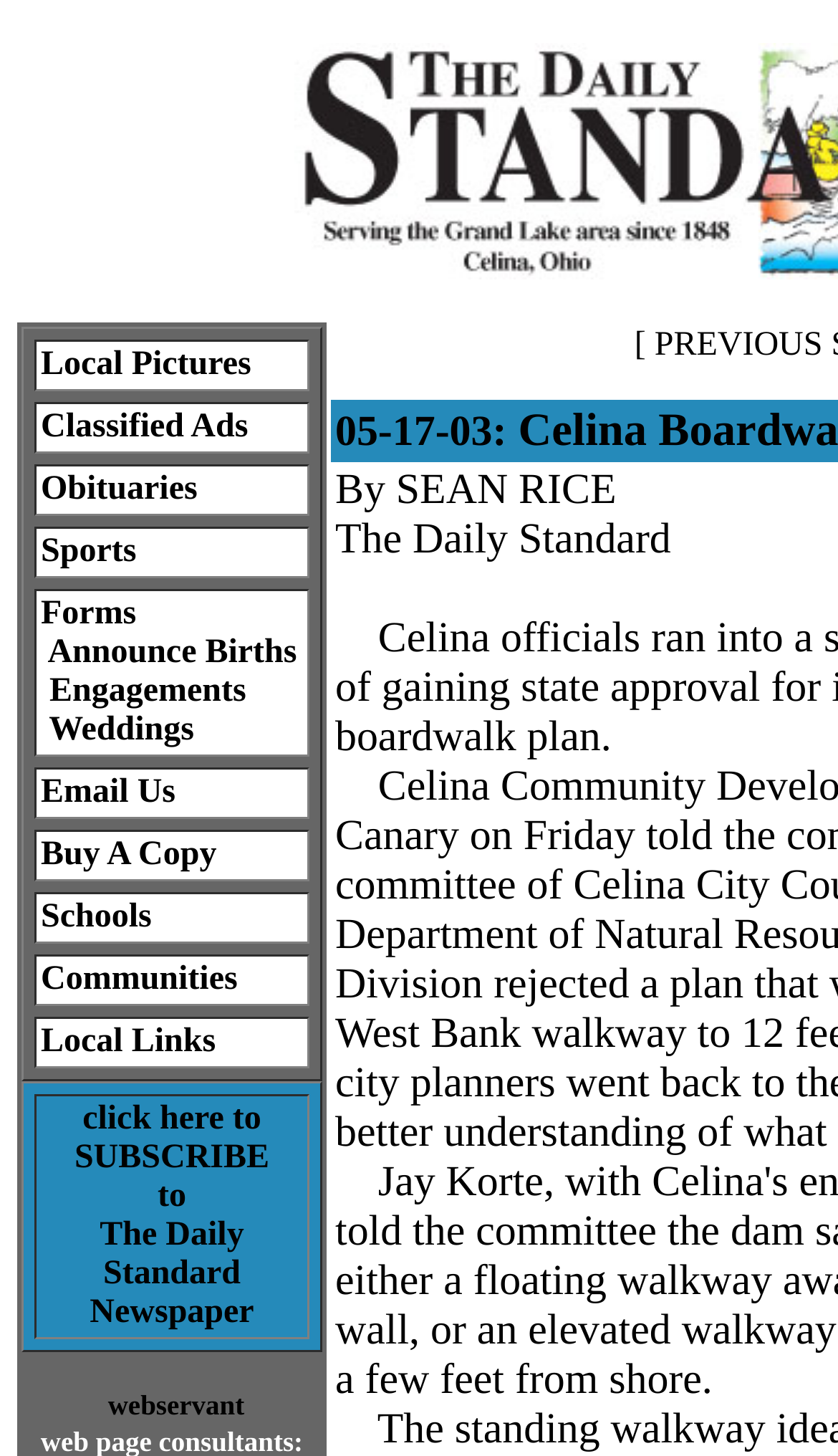Given the element description, predict the bounding box coordinates in the format (top-left x, top-left y, bottom-right x, bottom-right y), using floating point numbers between 0 and 1: Buy A Copy

[0.049, 0.574, 0.258, 0.599]